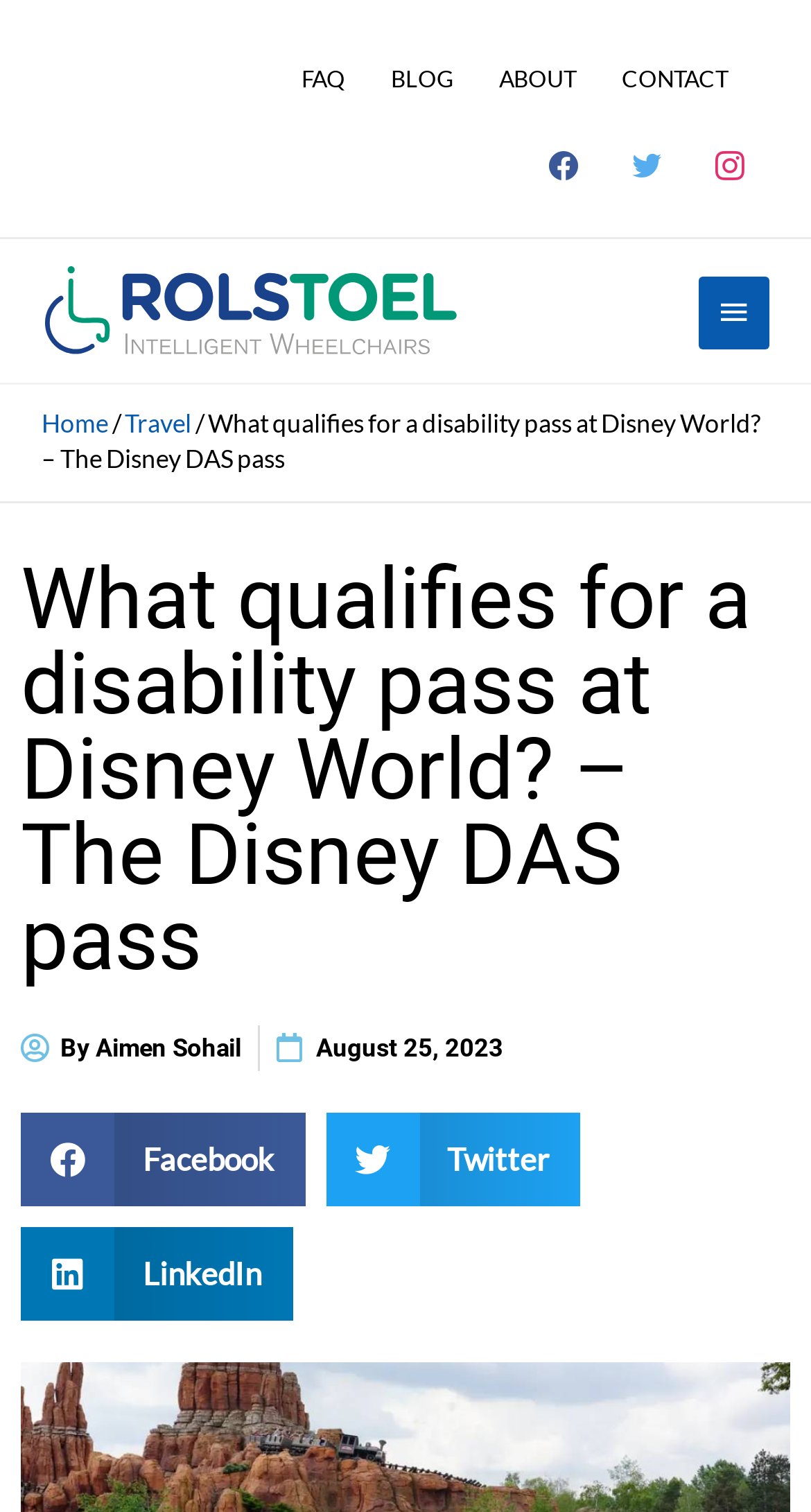How many share options are there?
Provide a one-word or short-phrase answer based on the image.

3